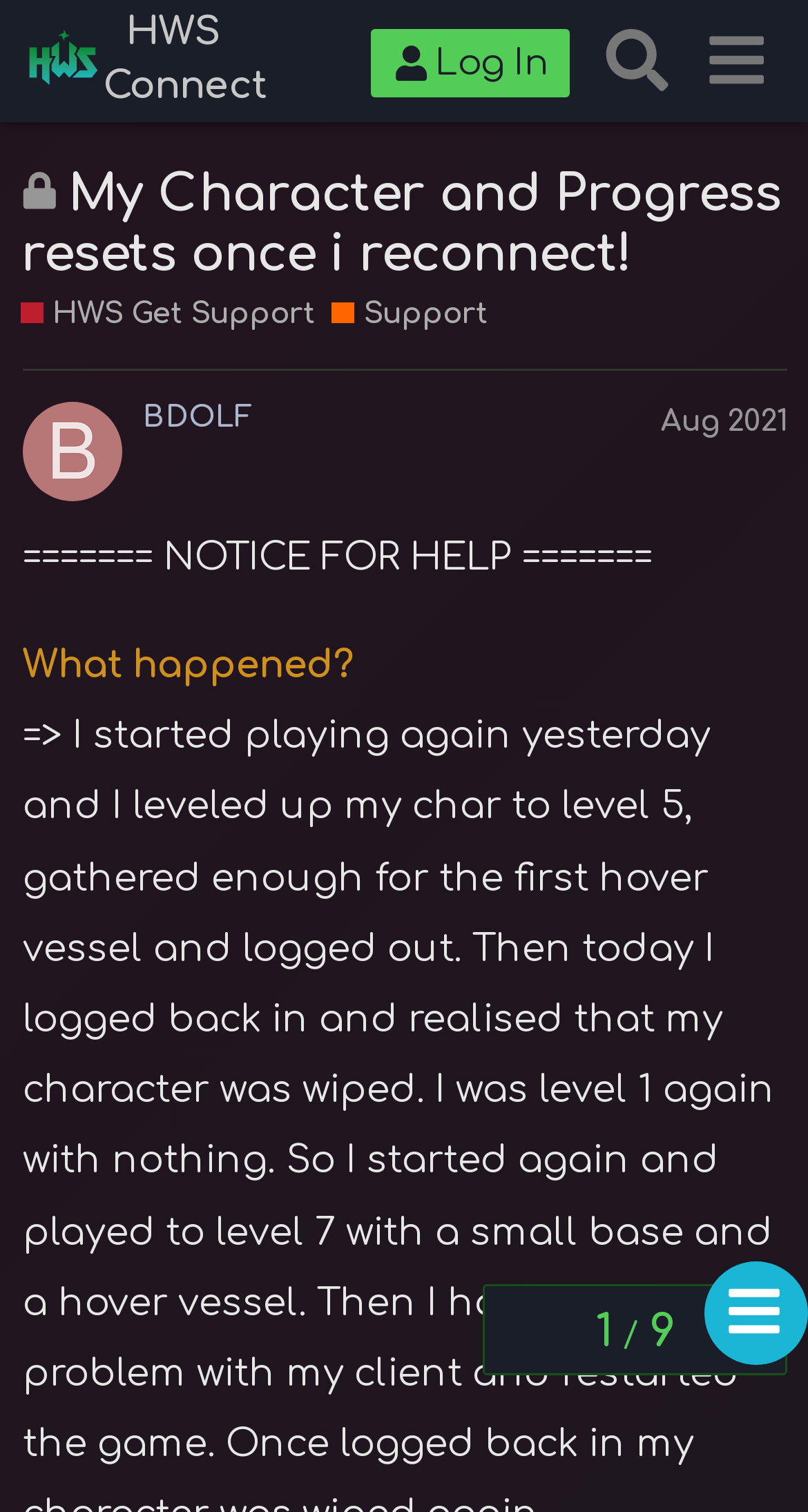Describe all visible elements and their arrangement on the webpage.

This webpage appears to be a forum discussion page, specifically a support topic titled "My Character and Progress resets once i reconnect!" on the Empyrion Multiplayer Homeworld Server forum. 

At the top of the page, there is a header section with a logo image on the right side and a navigation menu on the left side, containing links to "Forum HWS | Empyrion Multiplayer Homeworld Server", "Log In", "Search", and a menu button. 

Below the header section, there is a heading that indicates the topic is closed and no longer accepts new replies. The topic title "My Character and Progress resets once i reconnect!" is a link. 

On the same level as the topic title, there are three links: "HWS Get Support", "Support", and a description of the support section. 

Further down, there is a topic progress navigation section, which displays the topic's progress with numbers and a slash in between. 

Below the topic progress section, there is a post from a user named "BDOLF" dated August 2021, with a notice for help that says "What happened? => I started playing again yesterday and I leveled up my char to level 5, gathered enough for the first hover vessel and".